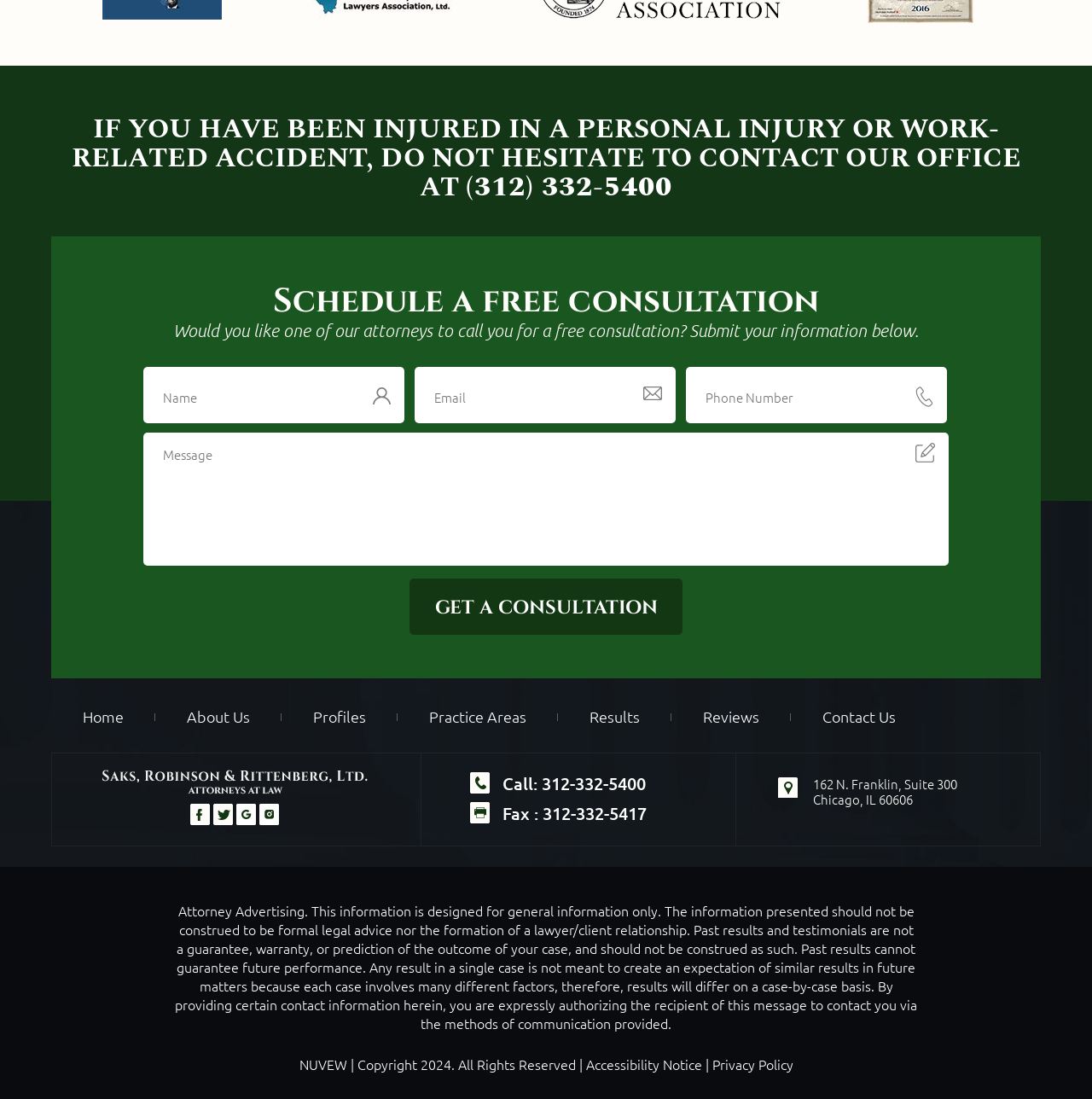What is the phone number to contact the office?
Please provide a comprehensive and detailed answer to the question.

The phone number to contact the office can be found in the heading element at the top of the page, which says 'IF YOU HAVE BEEN INJURED IN A PERSONAL INJURY OR WORK-RELATED ACCIDENT, DO NOT HESITATE TO CONTACT OUR OFFICE AT (312) 332-5400'. The phone number is also repeated in the 'Call' section at the bottom of the page.